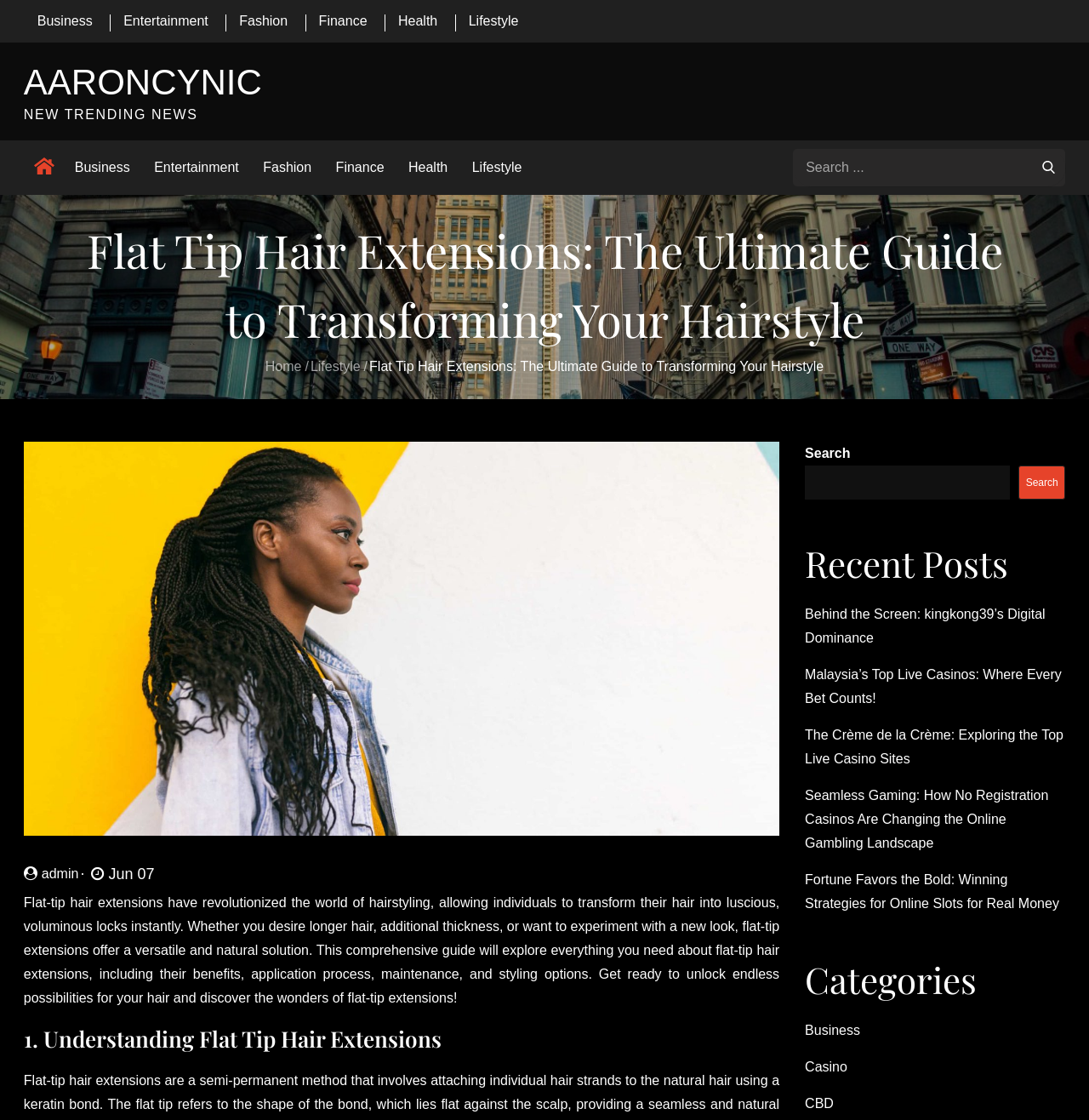What is the purpose of the search bar?
Answer with a single word or short phrase according to what you see in the image.

To search for content